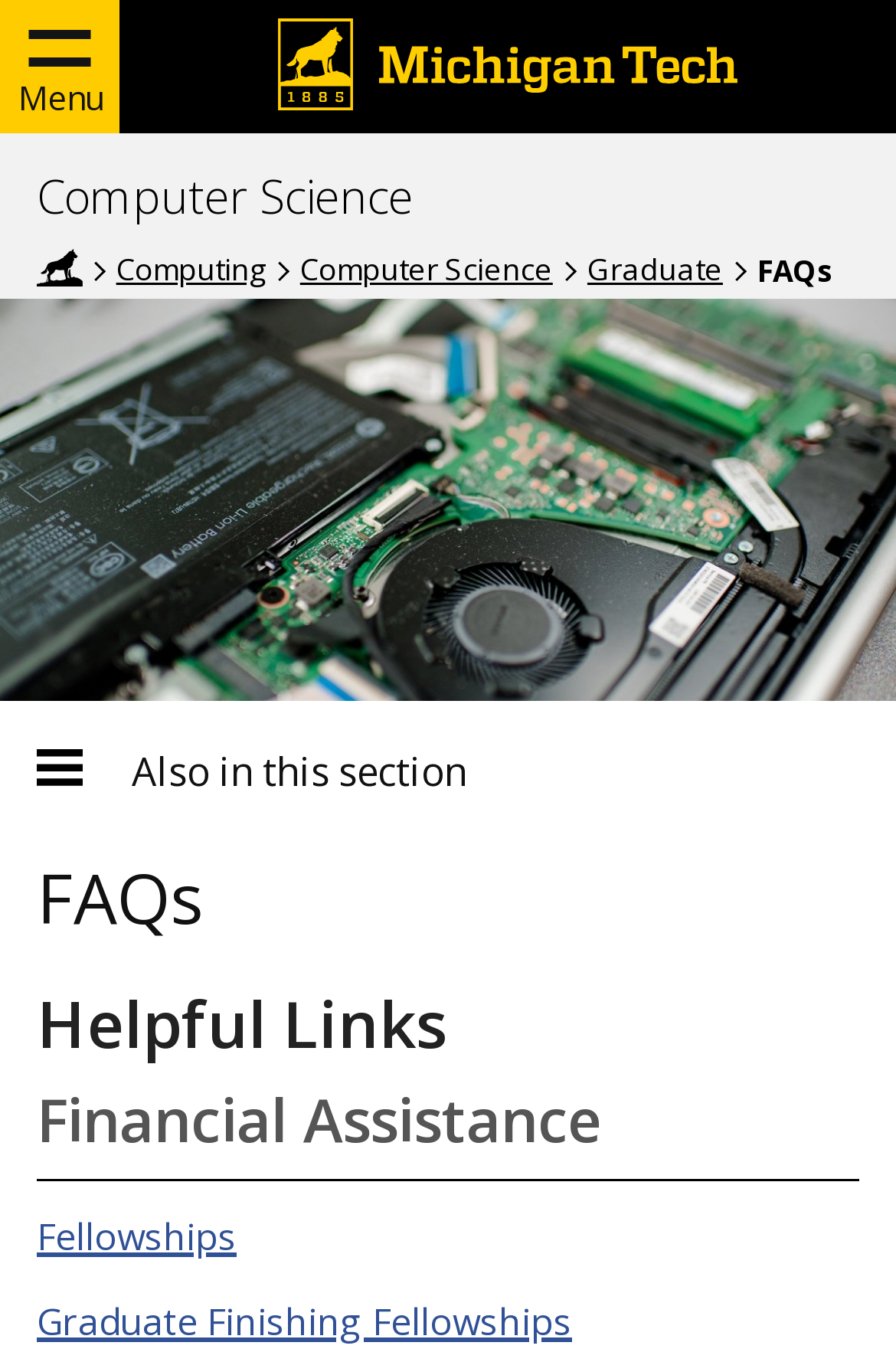Please provide a brief answer to the question using only one word or phrase: 
What is the text of the last link?

Graduate Finishing Fellowships